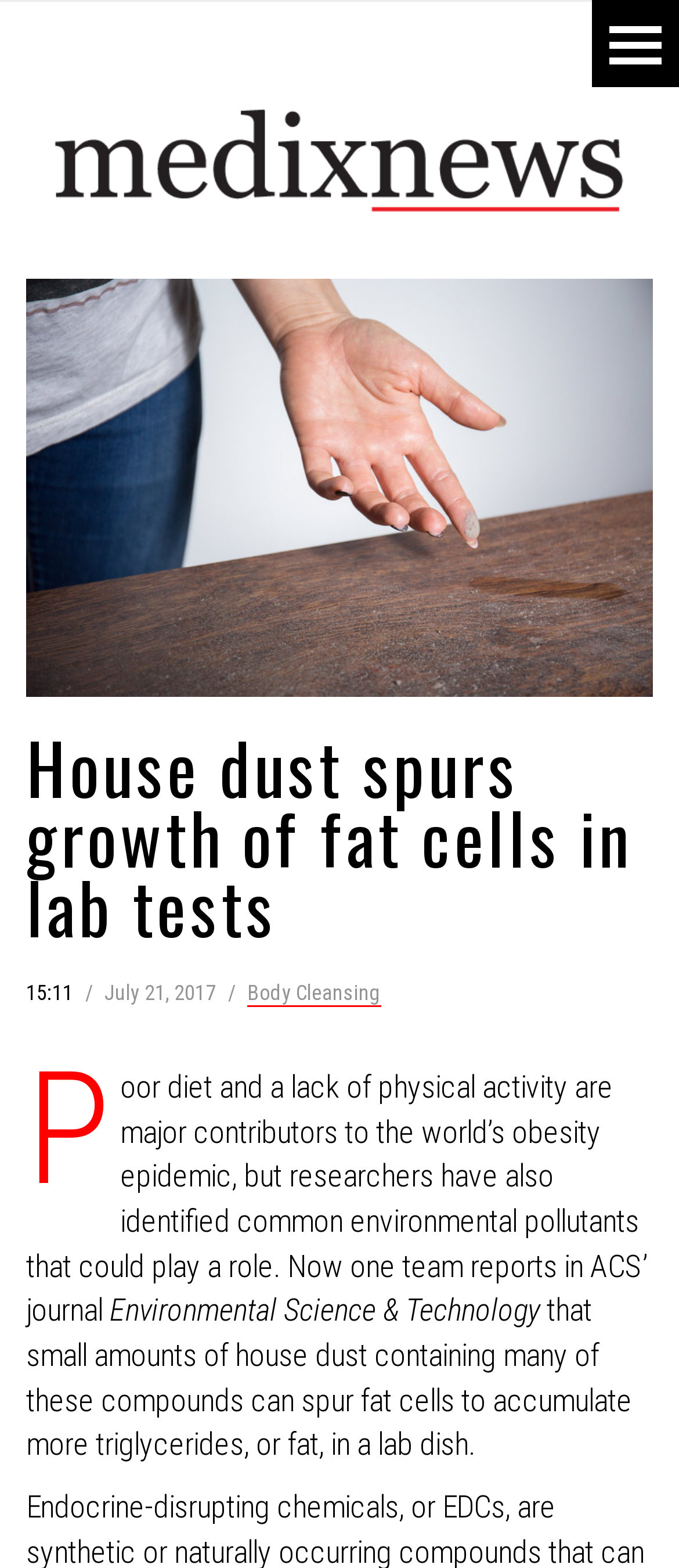Provide an in-depth caption for the elements present on the webpage.

The webpage is about a news article titled "House dust spurs growth of fat cells in lab tests" from Medix News, a website focused on healthy living. At the top left of the page, there is a link to the Medix News homepage, accompanied by an image with the same name. Below this, there is a heading with the article title, followed by the time "15:11" and the date "July 21, 2017" on the same line, separated by a slash.

On the same horizontal level as the date, there is a link to a category called "Body Cleansing" on the right side. Below this, there is a paragraph of text that discusses the role of poor diet, lack of physical activity, and environmental pollutants in the world's obesity epidemic. The text also mentions a research team's findings on the effects of house dust containing certain compounds on fat cells.

Further down, there is another line of text that appears to be a citation or reference, mentioning "ACS' journal Environmental Science & Technology". The final sentence of the article is located below this, describing the research team's discovery about the accumulation of triglycerides in fat cells due to house dust. Overall, the webpage has a simple layout with a clear hierarchy of elements, making it easy to navigate and read.